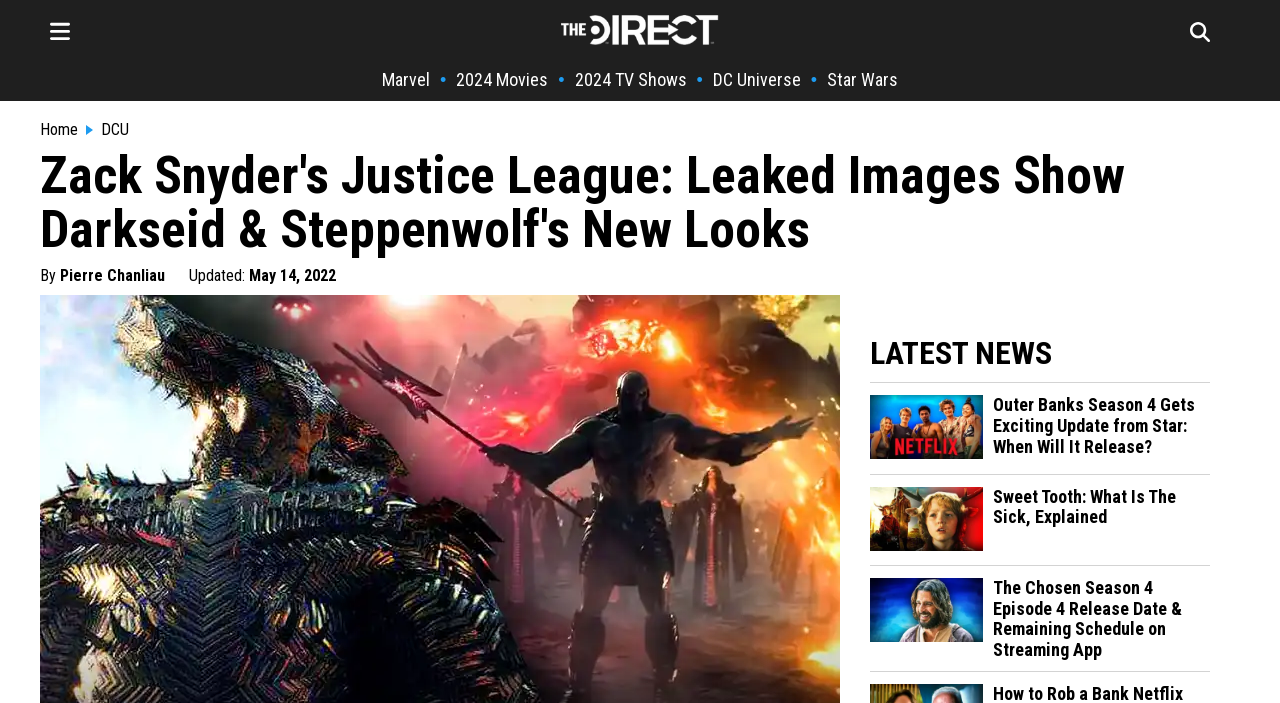Please locate the UI element described by "DCU" and provide its bounding box coordinates.

[0.061, 0.172, 0.101, 0.198]